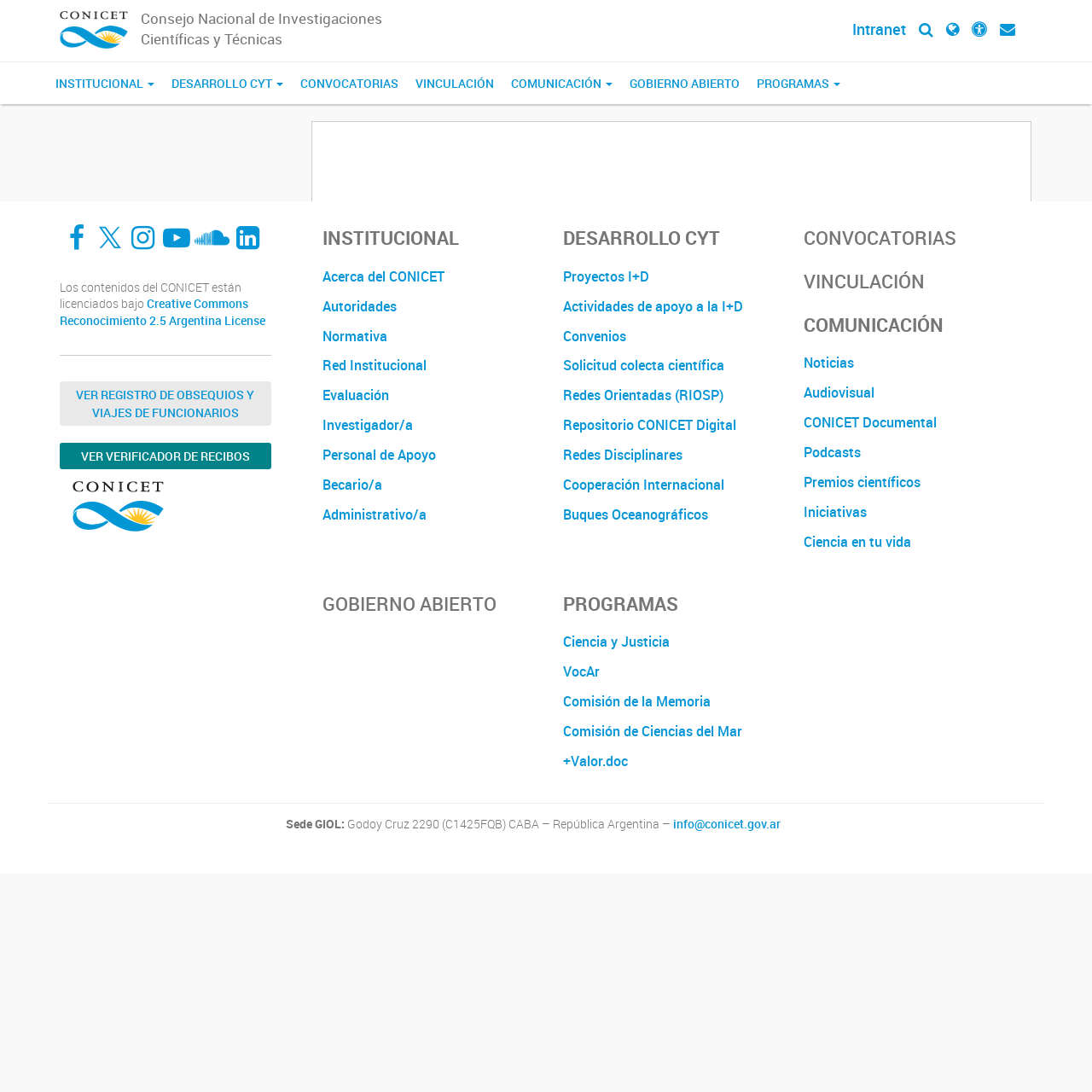Locate the bounding box coordinates of the element I should click to achieve the following instruction: "Follow CONICET on Facebook".

[0.056, 0.205, 0.084, 0.23]